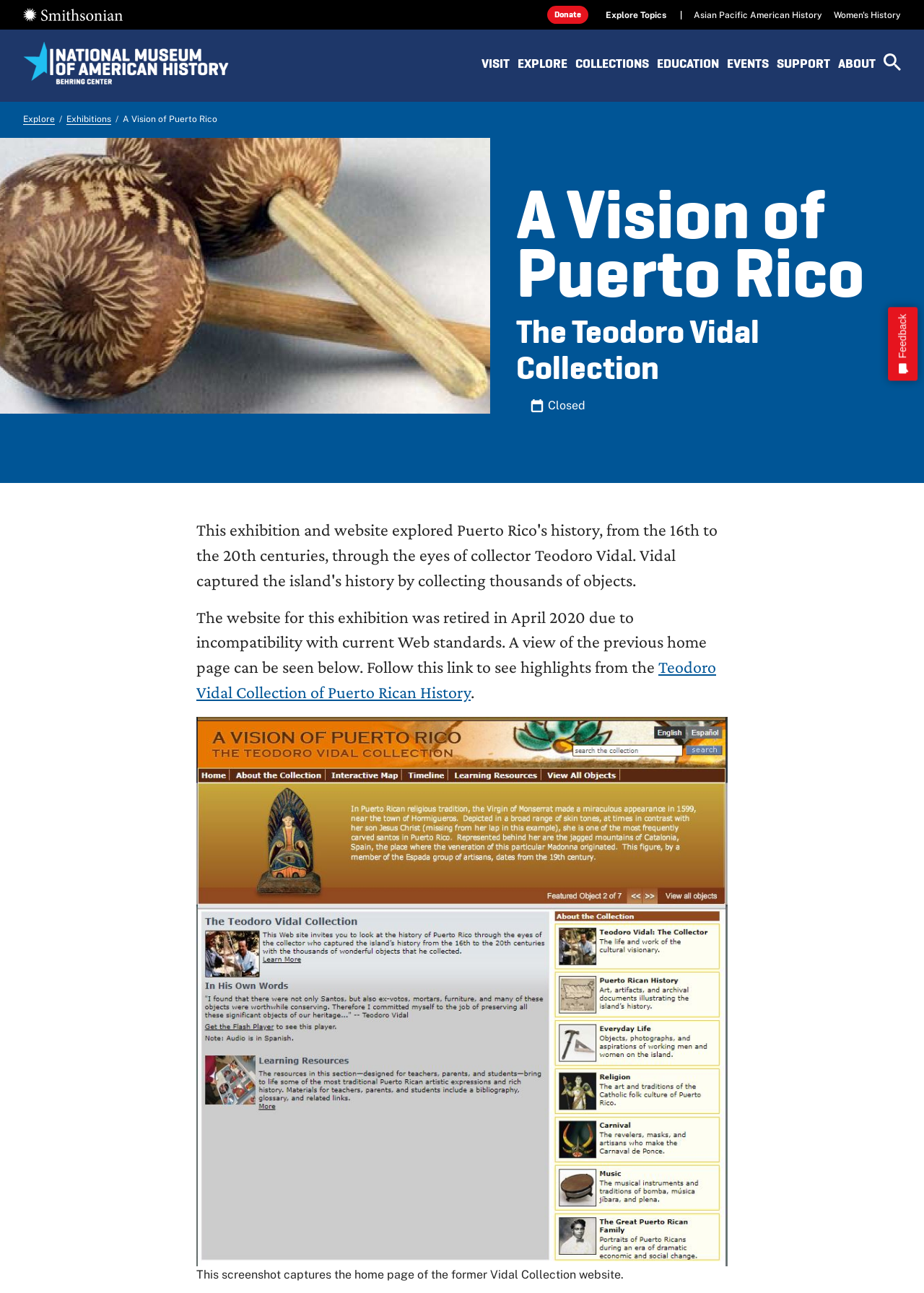What is the name of the collector?
We need a detailed and meticulous answer to the question.

I found the answer by reading the title 'The Teodoro Vidal Collection' and the link 'Teodoro Vidal Collection of Puerto Rican History', which both mention the name of the collector.